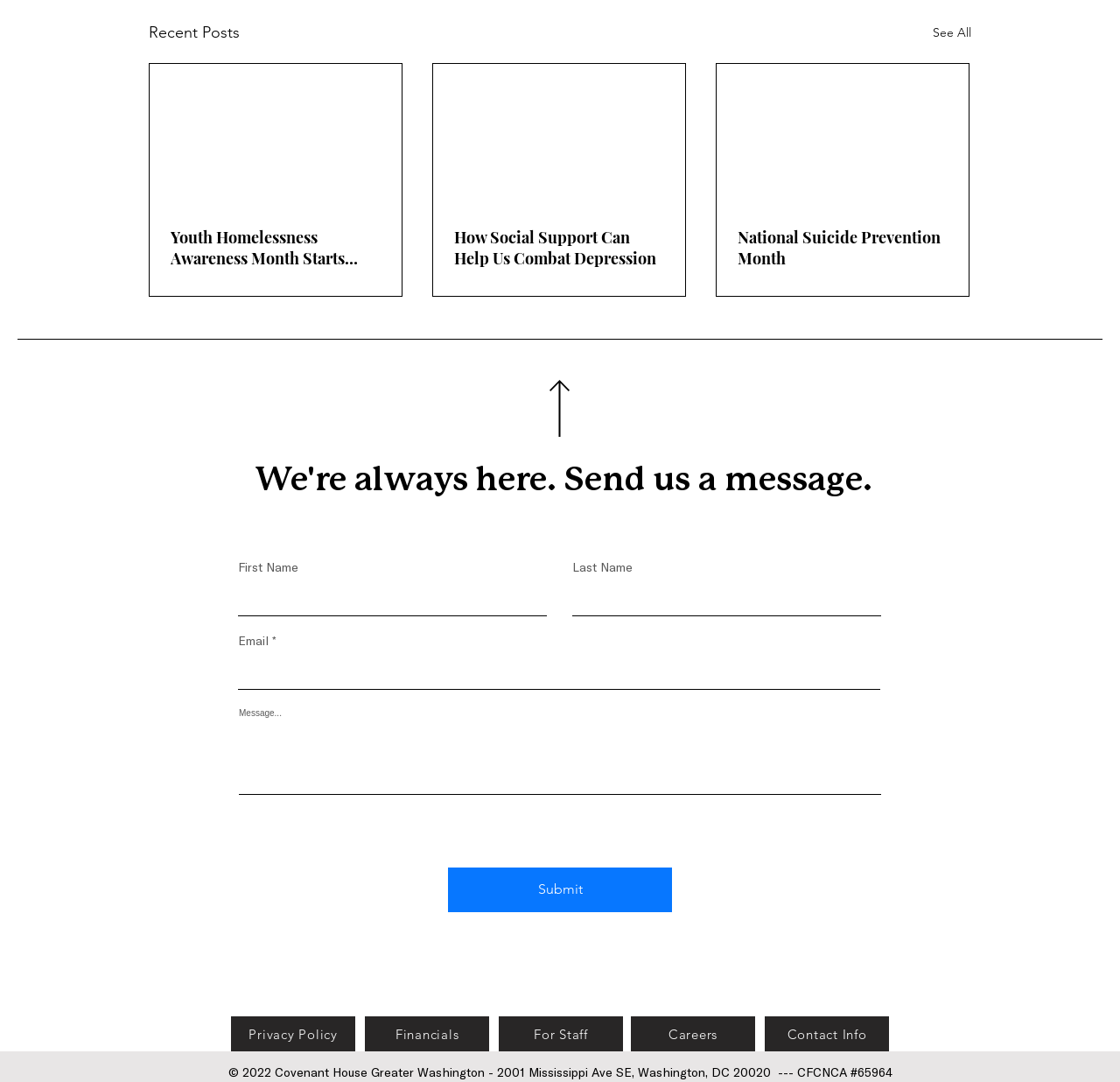Using the webpage screenshot and the element description See All, determine the bounding box coordinates. Specify the coordinates in the format (top-left x, top-left y, bottom-right x, bottom-right y) with values ranging from 0 to 1.

[0.833, 0.019, 0.867, 0.042]